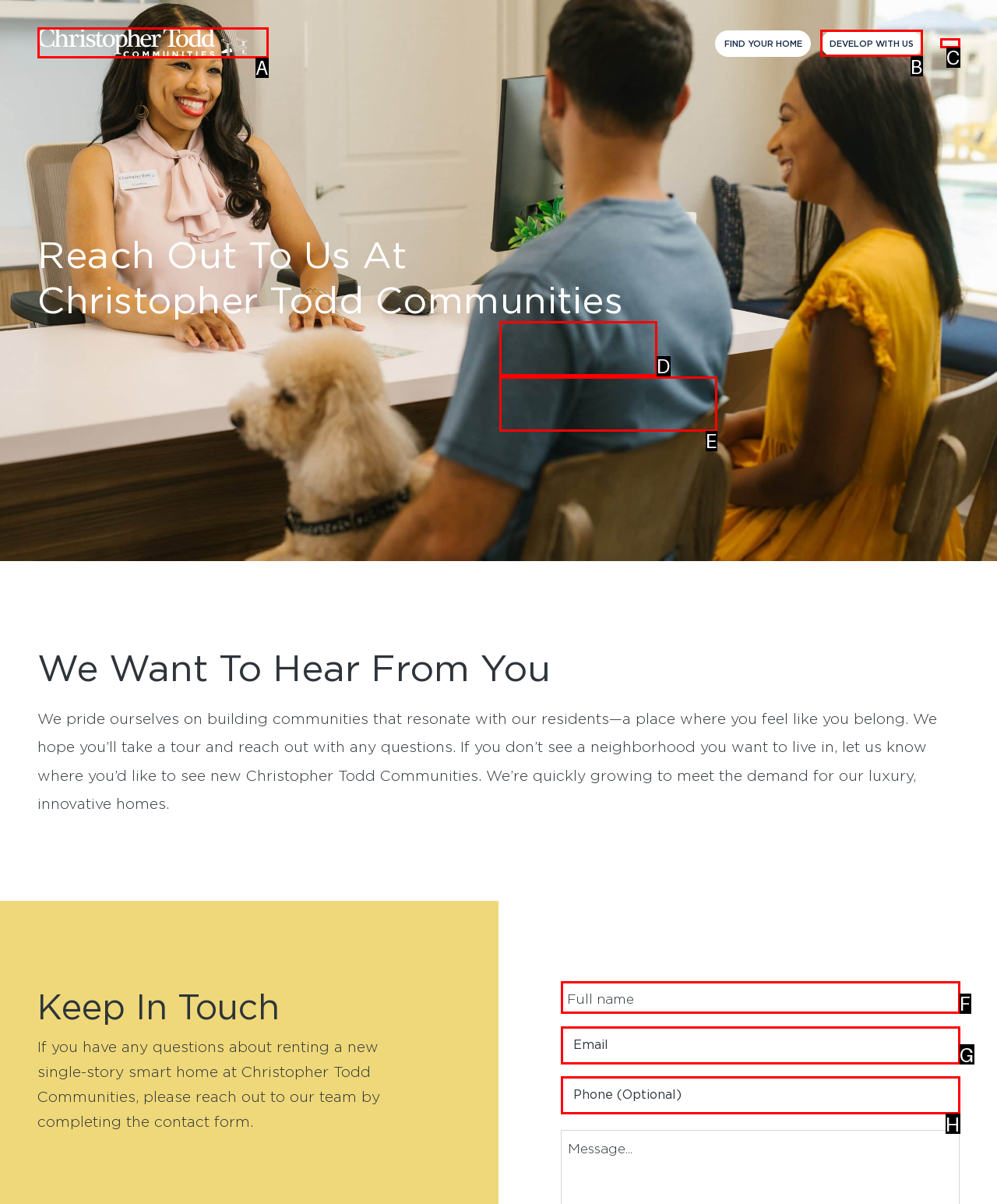Determine the HTML element to click for the instruction: Click the Christopher Todd Communities Logo.
Answer with the letter corresponding to the correct choice from the provided options.

A